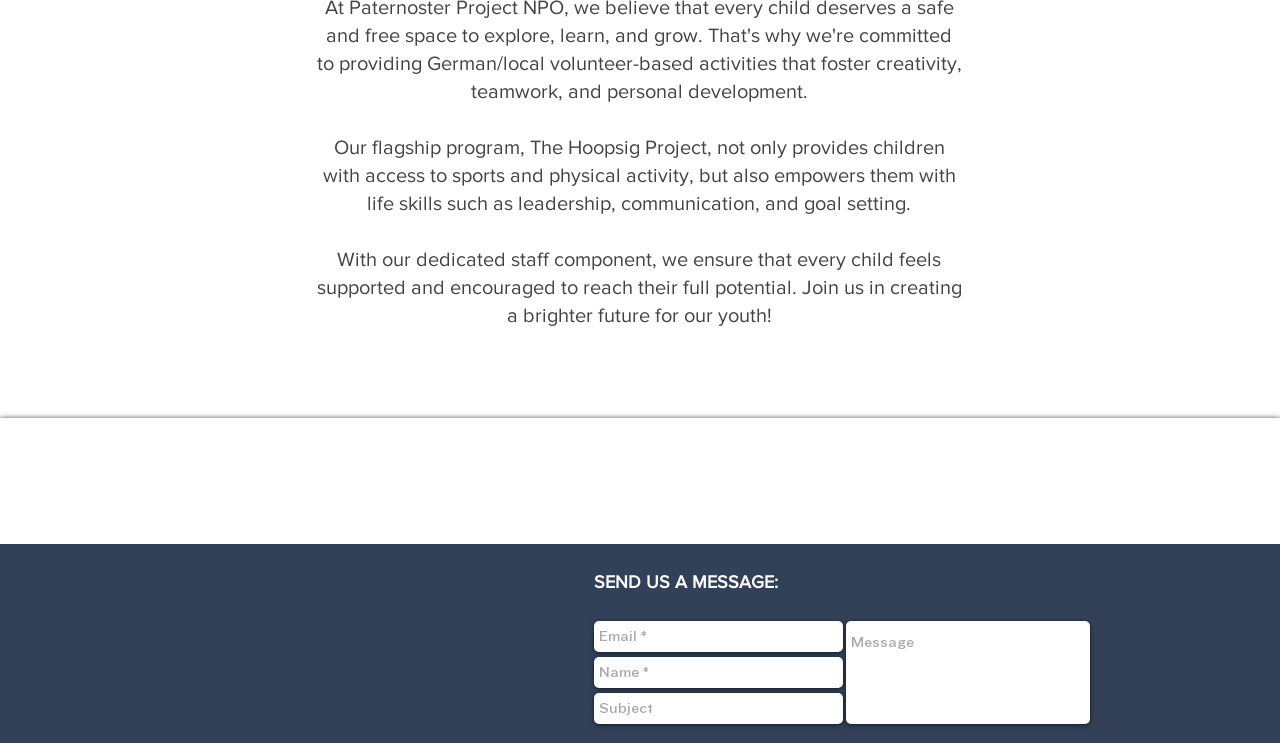What is the purpose of the textboxes on this webpage?
Answer the question with detailed information derived from the image.

The textboxes with IDs 368, 369, 370, and 319 are accompanied by a StaticText element with ID 160, which says 'SEND US A MESSAGE:', indicating that the purpose of these textboxes is to send a message.